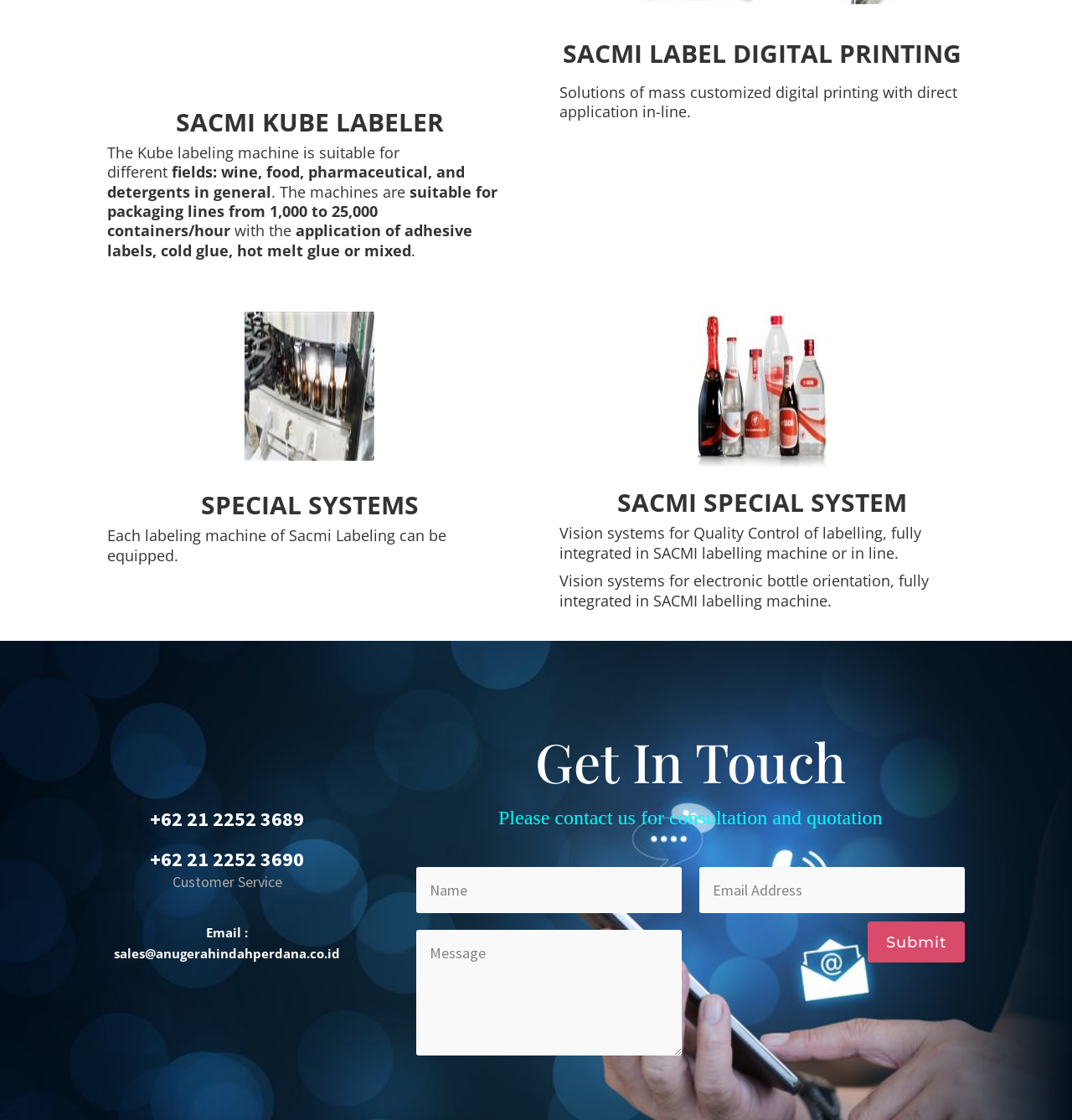Determine the bounding box coordinates of the region I should click to achieve the following instruction: "Click the Submit button". Ensure the bounding box coordinates are four float numbers between 0 and 1, i.e., [left, top, right, bottom].

[0.809, 0.823, 0.9, 0.86]